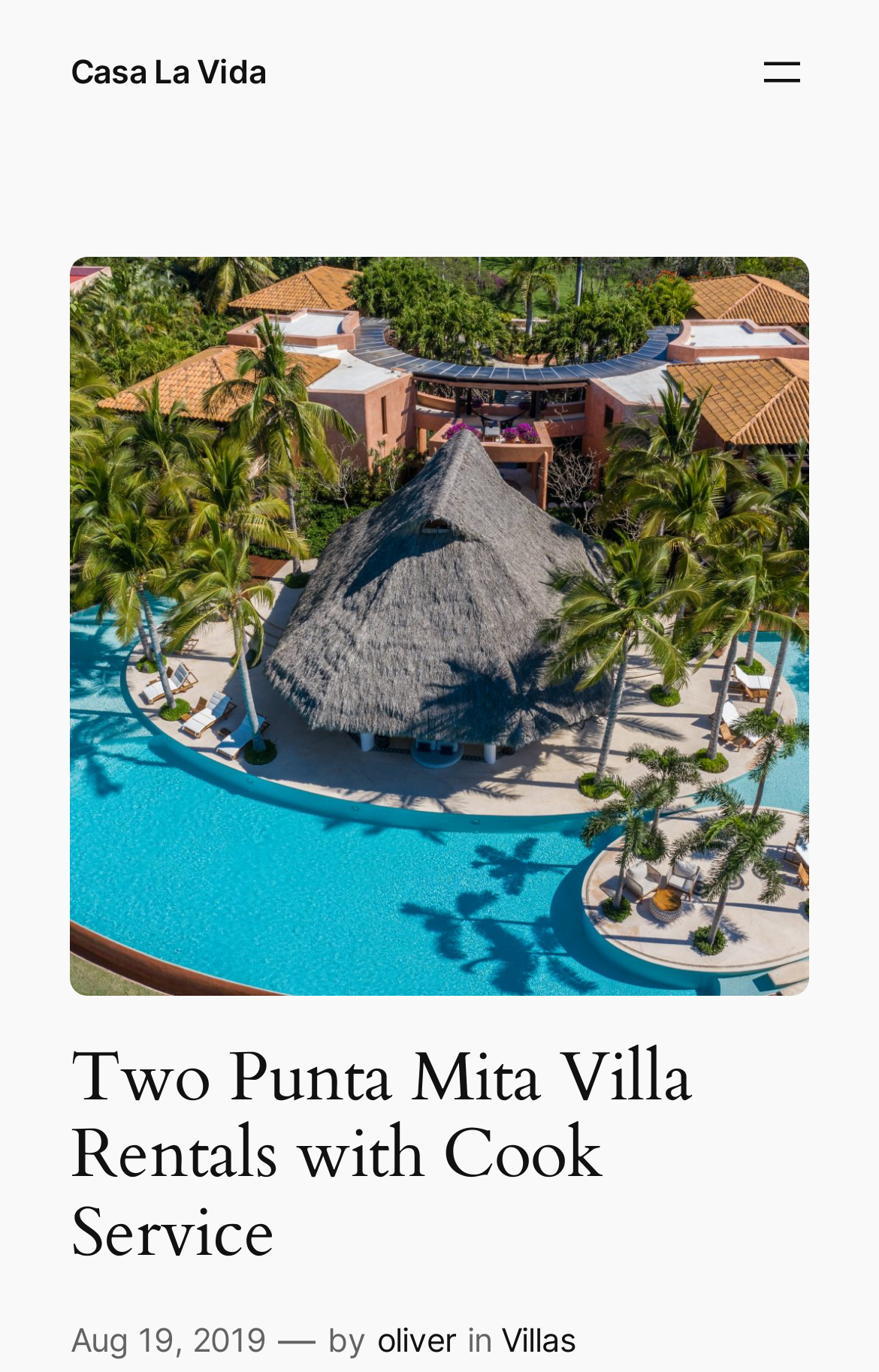Determine the bounding box coordinates of the UI element described below. Use the format (top-left x, top-left y, bottom-right x, bottom-right y) with floating point numbers between 0 and 1: Facebook

None